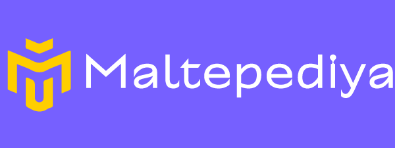Offer a detailed account of the various components present in the image.

The image showcases the logo of "Maltepediya," a platform likely focused on a range of topics including health, travel, finance, and technology, as suggested by its layout. The logo features a stylized emblem in yellow and a clean, modern font for the name "Maltepediya" against a vibrant purple background. This design emphasizes a contemporary aesthetic, appealing to a diverse audience interested in informative content. The logo serves as a visual anchor for users navigating the site, encapsulating the essence of knowledge-sharing and community engagement within various themes.